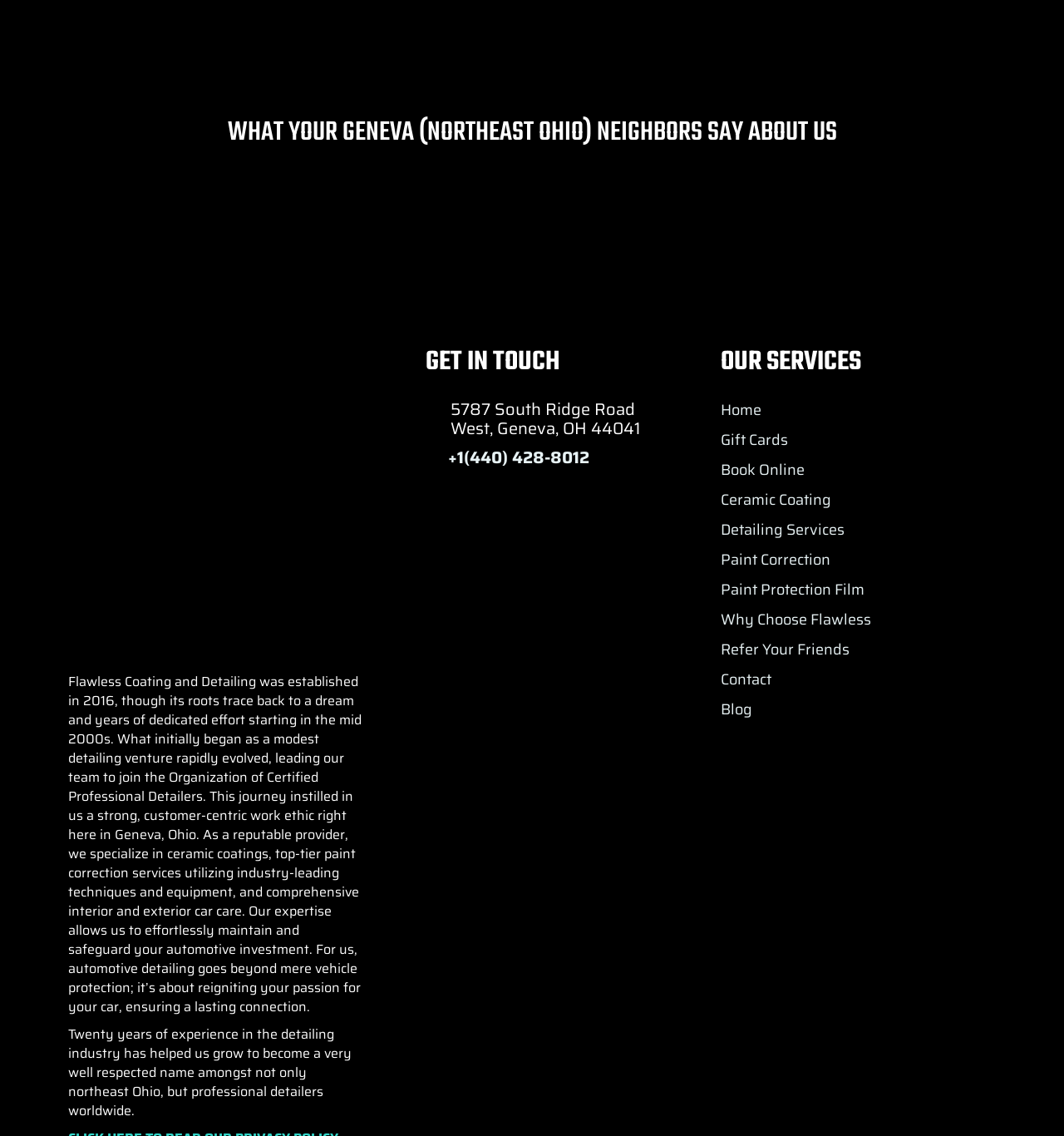Identify the bounding box coordinates of the region that needs to be clicked to carry out this instruction: "View 'Ceramic Coating' services". Provide these coordinates as four float numbers ranging from 0 to 1, i.e., [left, top, right, bottom].

[0.677, 0.431, 0.933, 0.449]